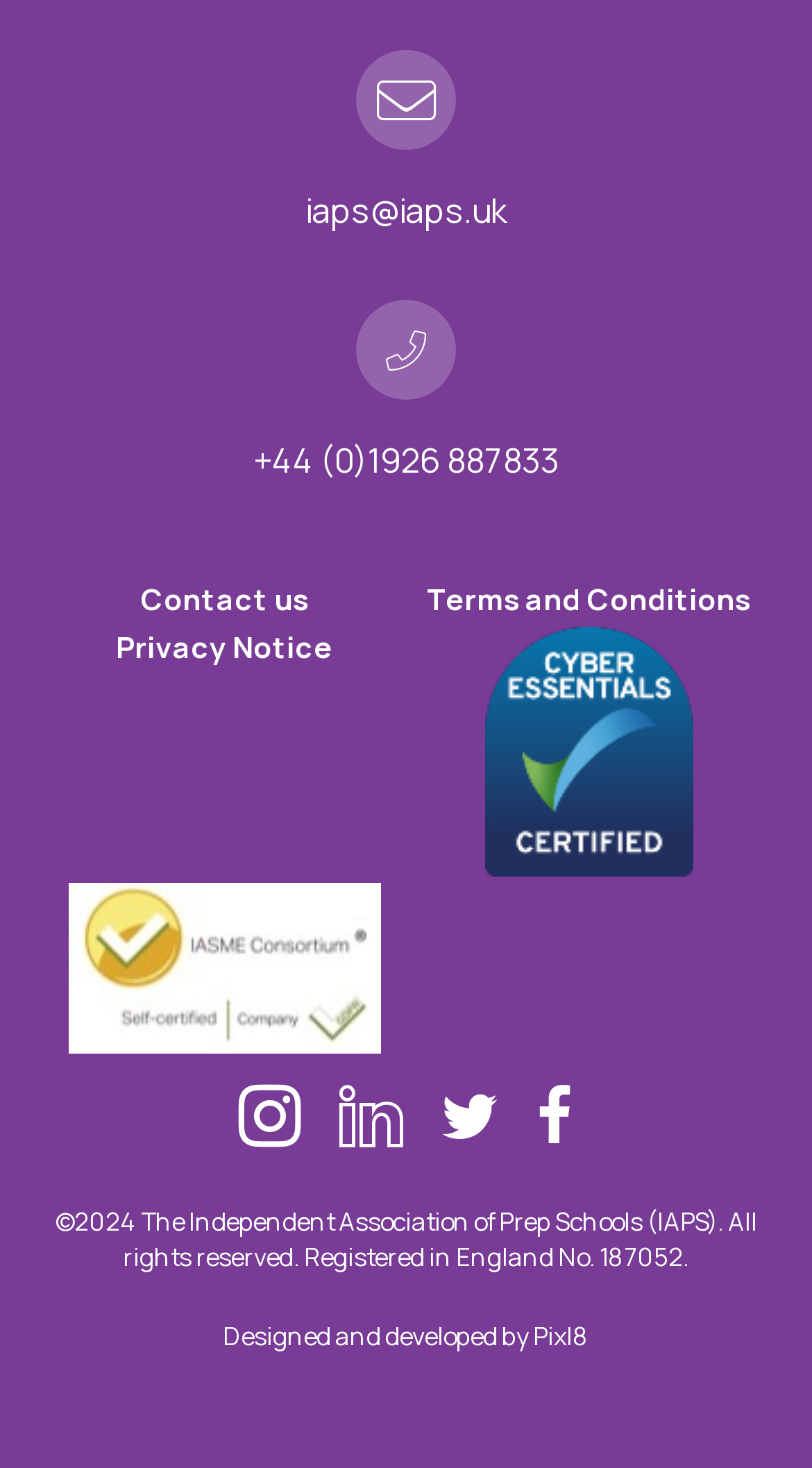What is the email address of IAPS?
Refer to the image and give a detailed answer to the query.

The email address of IAPS can be found at the top of the webpage, where it is displayed as a static text element.